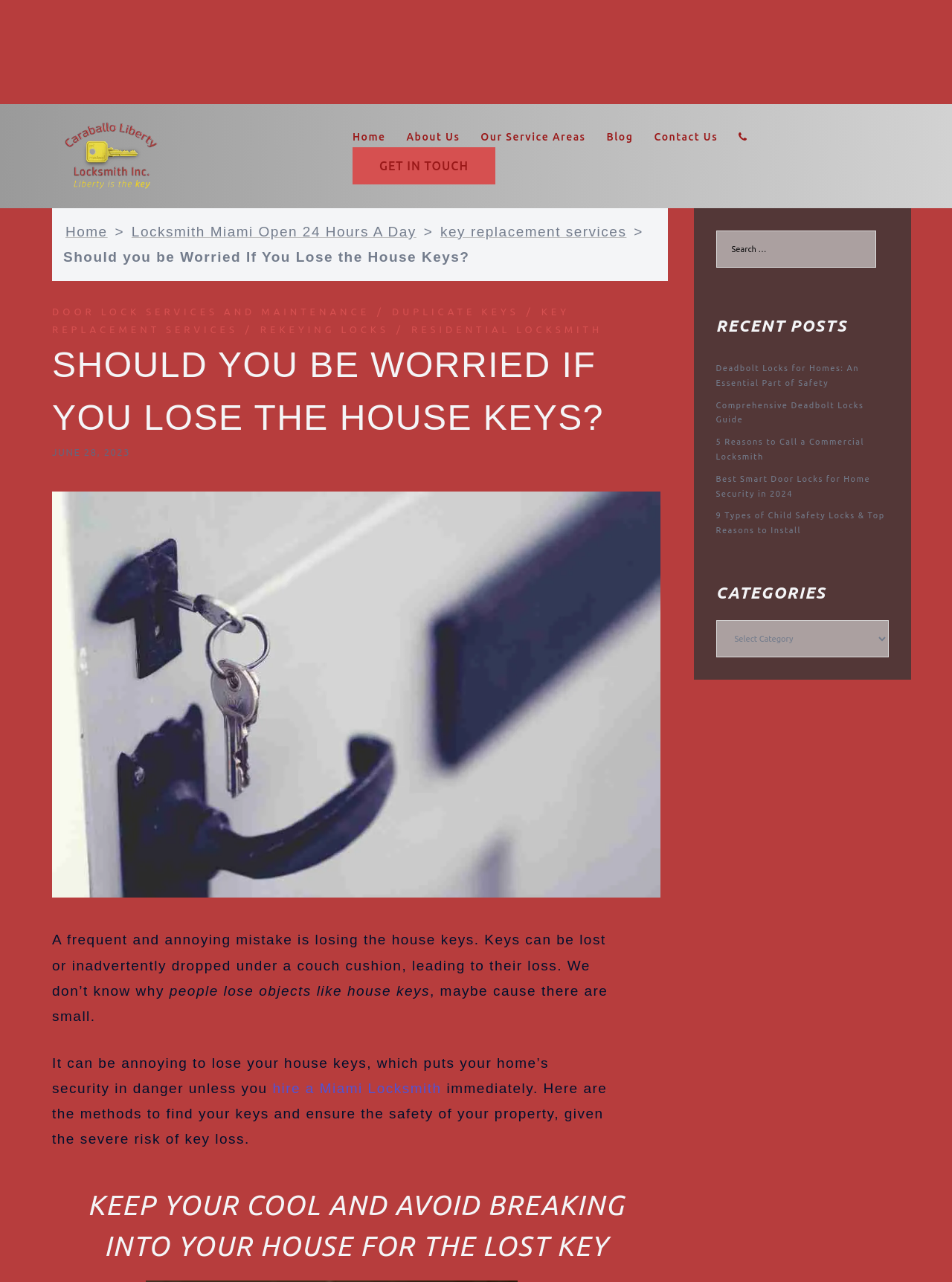Find the bounding box of the UI element described as follows: "title="Locksmith Miami – Caraballo Liberty"".

[0.055, 0.118, 0.185, 0.125]